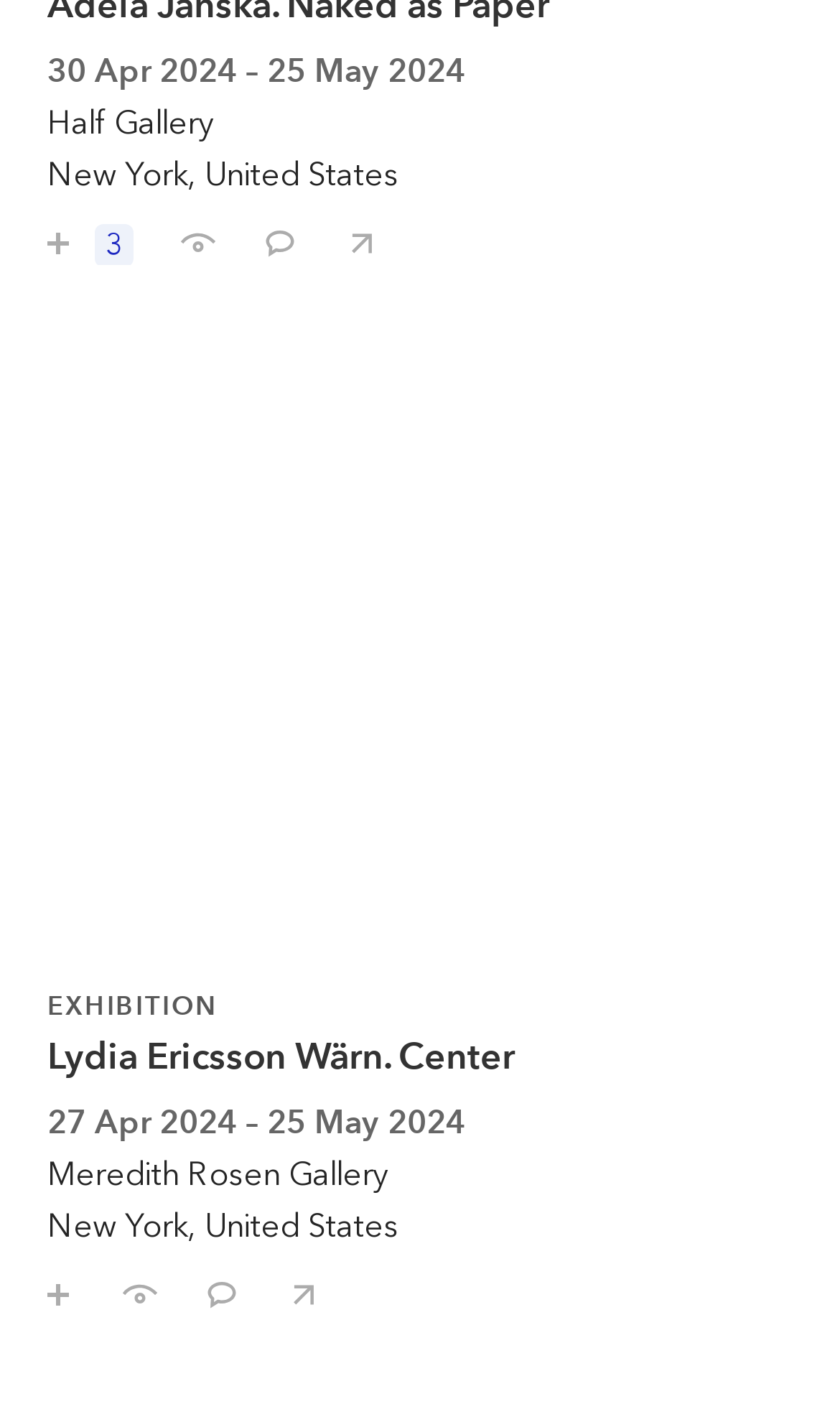What is the duration of the Lydia Ericsson Wärn. Center exhibition?
Examine the image and give a concise answer in one word or a short phrase.

27 Apr 2024 – 25 May 2024